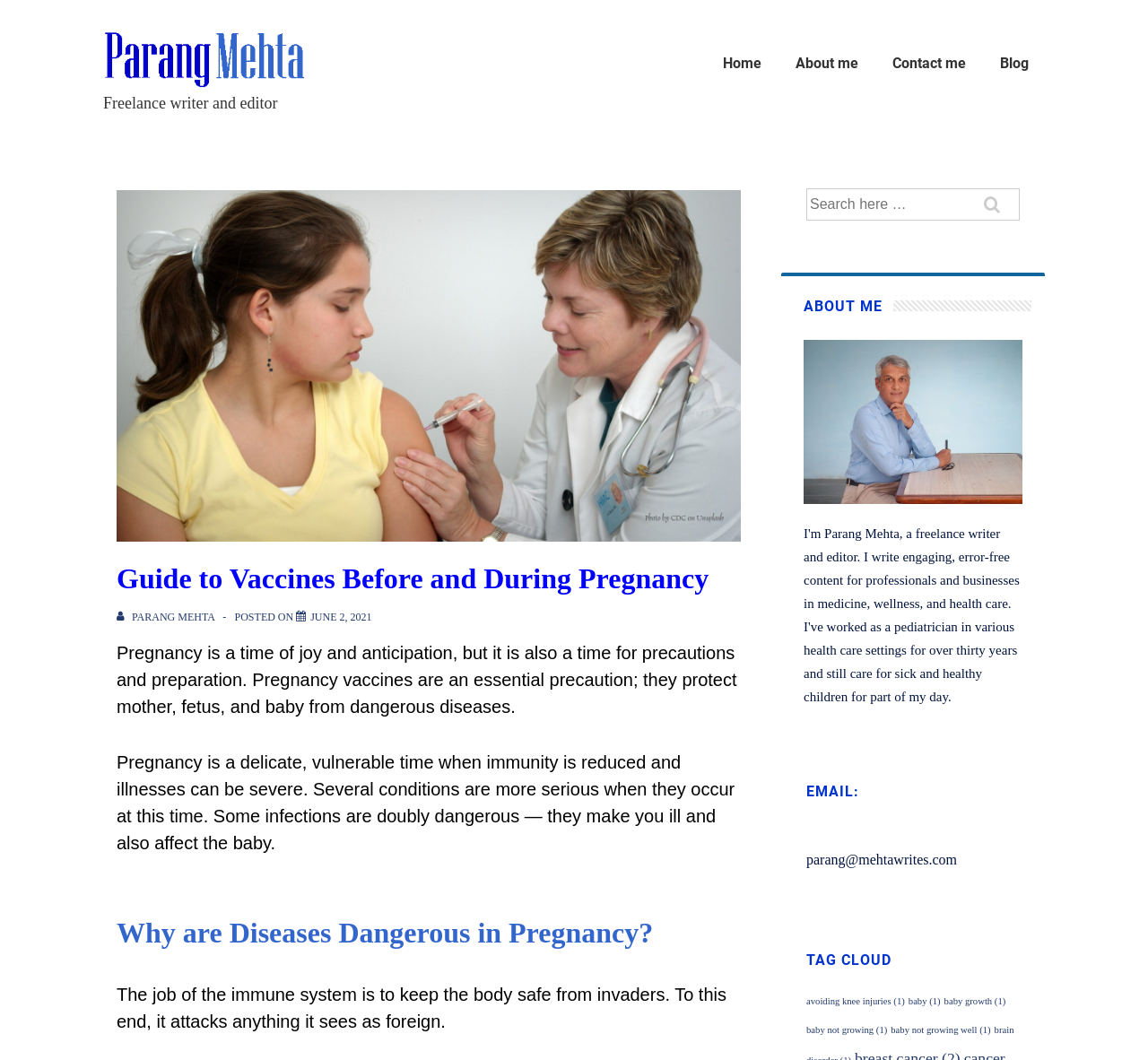What is the email address of the author?
From the details in the image, provide a complete and detailed answer to the question.

The email address of the author can be found in the 'ABOUT ME' section, where it says 'EMAIL: parang@mehtawrites.com'. This indicates that the email address of the author is parang@mehtawrites.com.